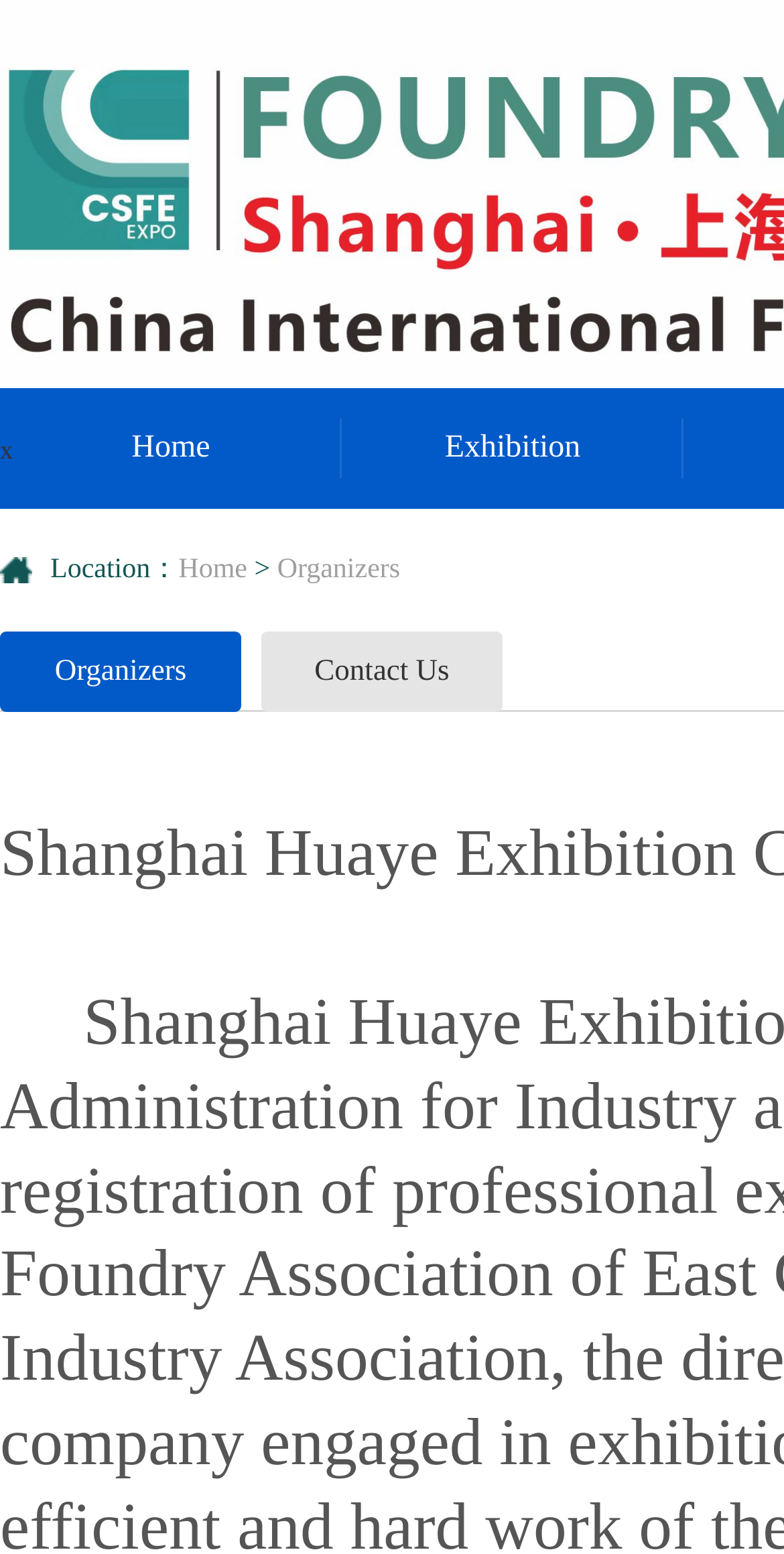Give a detailed explanation of the elements present on the webpage.

The webpage is about the China (Shanghai) Foundry Casting Exhibition 2023. At the top, there are five links: "Home", "Exhibition", "Home" again, "Organizers", and "Contact Us". The "Home" links are positioned on the left and center, while "Exhibition" is on the right. Below these links, there is a section with a "Location:" label, followed by another "Home" link, a separator, and an "Organizers" link.

On the top-left corner, there is a small image, and next to it, there are two links: an empty link and an "x" link. The "Organizers" link appears again below the "Location" section. The layout is organized, with links and text elements arranged in a logical and easy-to-follow manner.